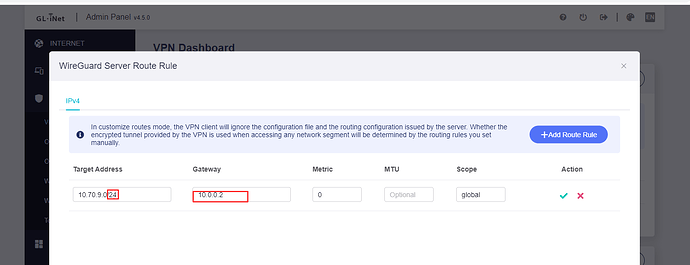Explain the image thoroughly, mentioning every notable detail.

The image displays a section of the WireGuard VPN dashboard within the GL.iNet admin panel. It showcases the "WireGuard Server Route Rule" configuration under the "INTERNET" tab. The interface consists of fields for entering specific routing parameters: 

- **Target Address**: Displays "10.70.9.24," indicating a local or private IP address used for routing.
- **Gateway**: Contains the input box with a highlighted value of "10.0.0.2," which suggests the address through which the VPN traffic will be routed.
- **Metric**: Set to "0," likely indicating a default metric for route preference.
- **MTU**: Marked as "Optional" with a value of "0," which may refer to the Maximum Transmission Unit settings.
- **Scope**: Labeled "global," showing the routing rule applies broadly.
- Action buttons are available to add a new route rule or cancel, enhancing user interaction.

Overall, this image captures a critical aspect of managing VPN routing configurations, essential for ensuring correct traffic flow and network security.